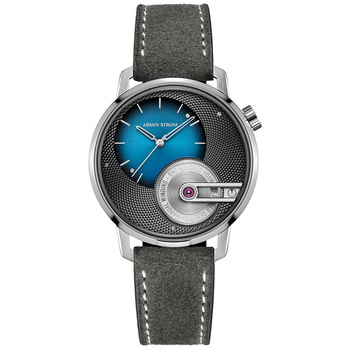What is the material of the case?
Answer the question with just one word or phrase using the image.

Stainless steel